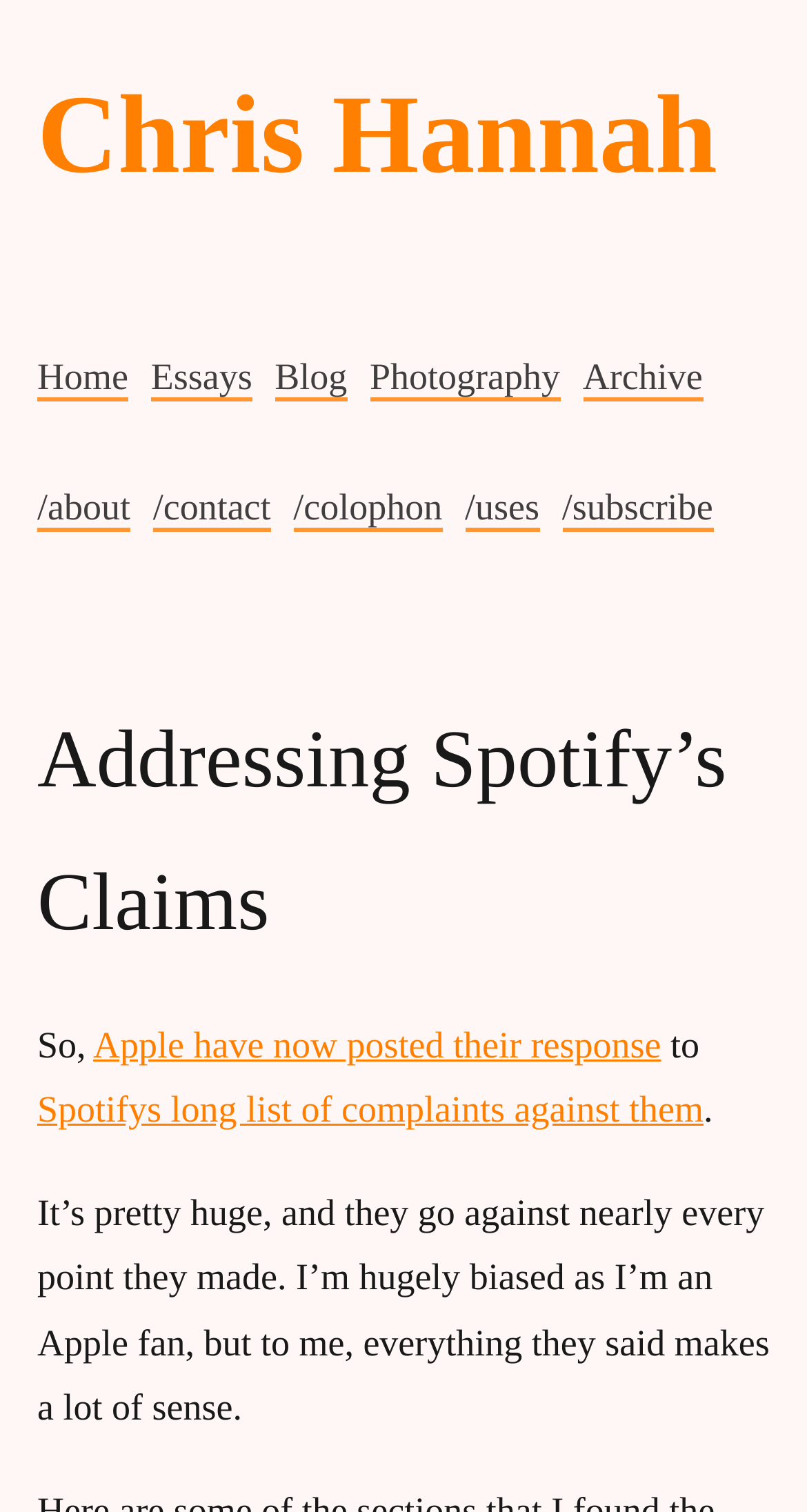Determine the bounding box coordinates of the clickable element necessary to fulfill the instruction: "visit the about page". Provide the coordinates as four float numbers within the 0 to 1 range, i.e., [left, top, right, bottom].

[0.046, 0.321, 0.162, 0.351]